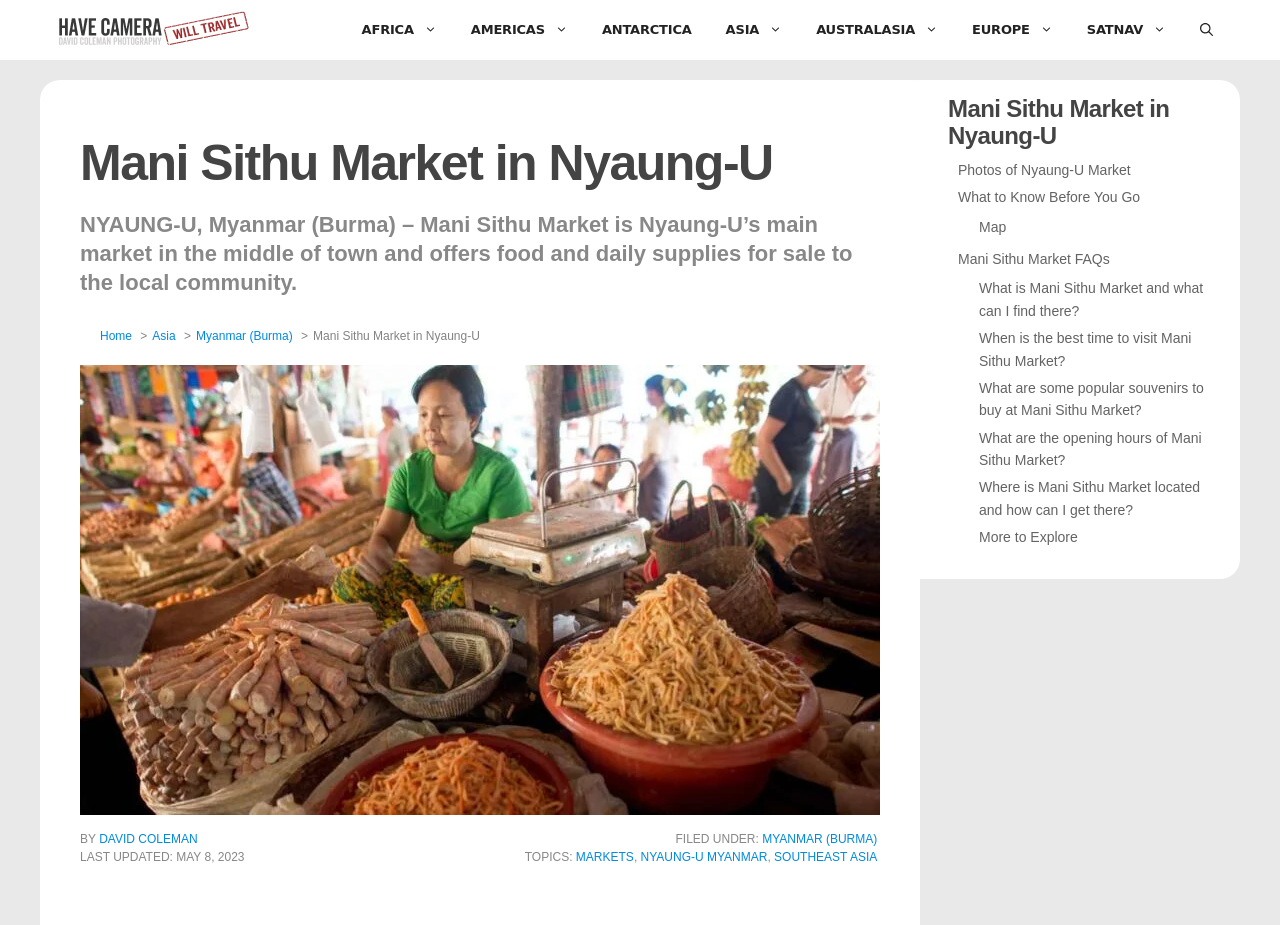Provide an in-depth caption for the elements present on the webpage.

The webpage is about Mani Sithu Market in Nyaung-U, Myanmar (Burma). At the top, there is a navigation bar with links to different regions, including Africa, Americas, Antarctica, Asia, Australasia, and Europe. Below the navigation bar, there is a heading that reads "Mani Sithu Market in Nyaung-U" followed by a paragraph of text that describes the market as Nyaung-U's main market, offering food and daily supplies for sale to the local community.

To the right of the heading and paragraph, there is a large image of Nyaung-U Market, Bagan, Myanmar (Burma). Below the image, there is a breadcrumb navigation with links to Home, Asia, and Myanmar (Burma). 

Further down the page, there are several links to related topics, including Photos of Nyaung-U Market, What to Know Before You Go, Map, Mani Sithu Market FAQs, and several questions about the market, such as what it is, the best time to visit, popular souvenirs, opening hours, and location.

At the bottom of the page, there is a section with information about the author, David Coleman, and the last updated date, May 8, 2023. There are also links to topics, including Myanmar (Burma), Markets, Nyaung-U Myanmar, and Southeast Asia.